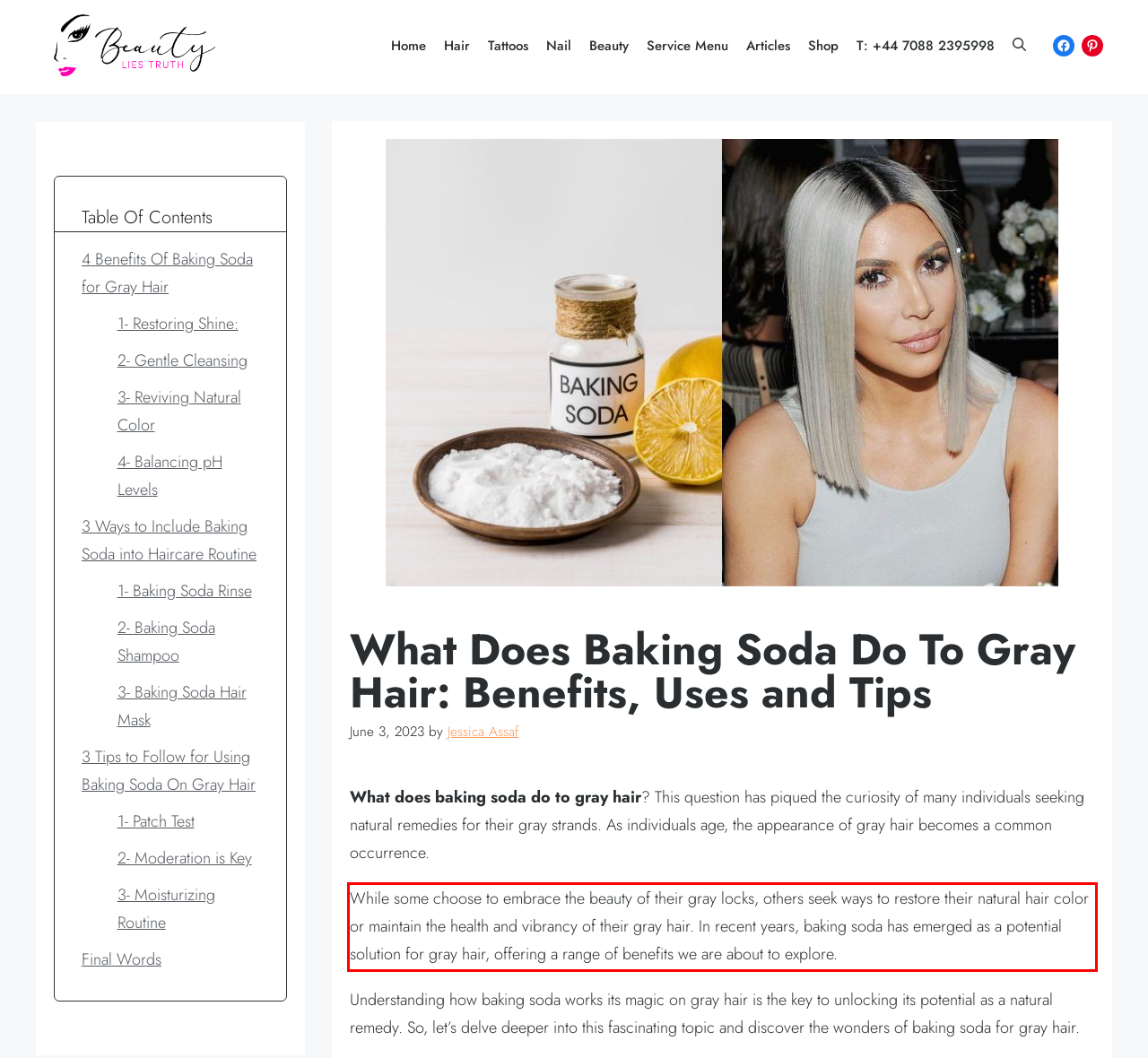There is a screenshot of a webpage with a red bounding box around a UI element. Please use OCR to extract the text within the red bounding box.

While some choose to embrace the beauty of their gray locks, others seek ways to restore their natural hair color or maintain the health and vibrancy of their gray hair. In recent years, baking soda has emerged as a potential solution for gray hair, offering a range of benefits we are about to explore.